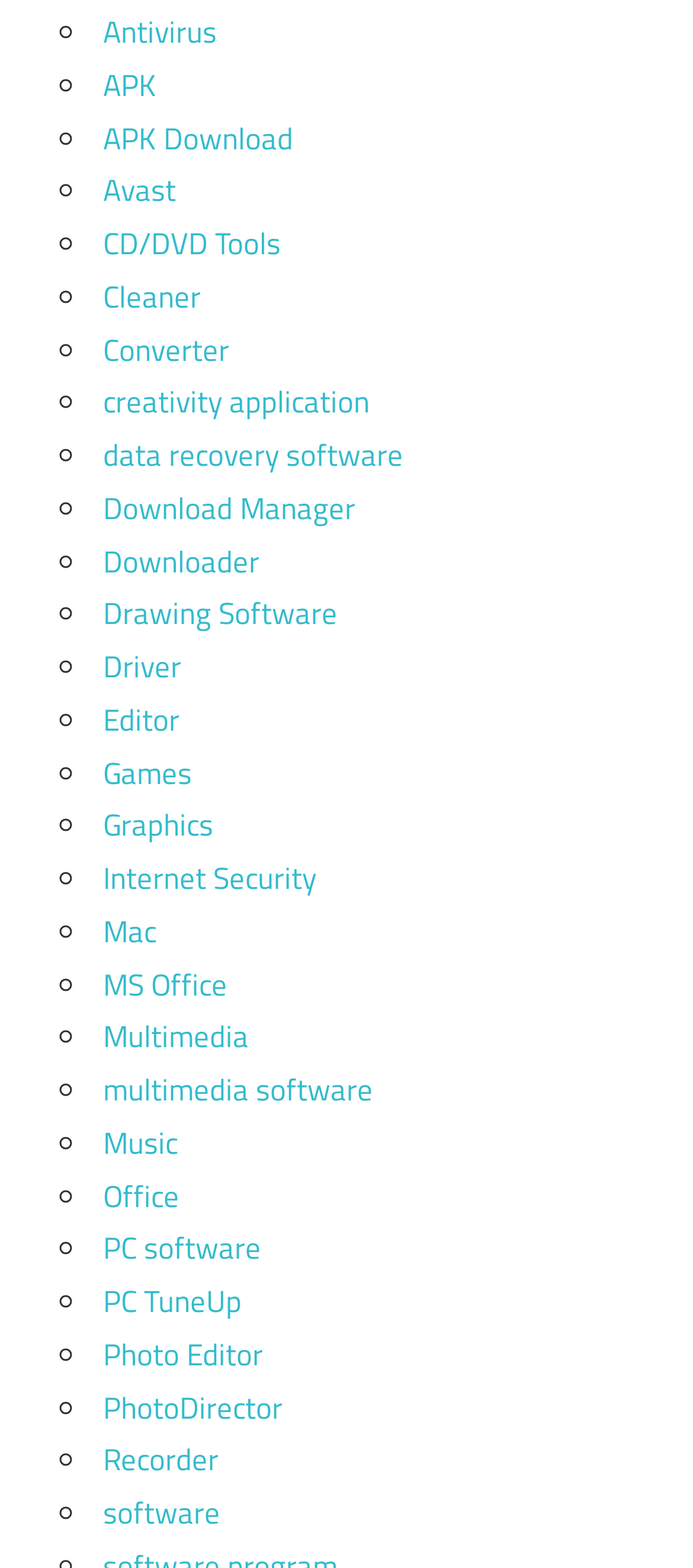Please provide a brief answer to the following inquiry using a single word or phrase:
Is 'Graphics' a listed category?

Yes